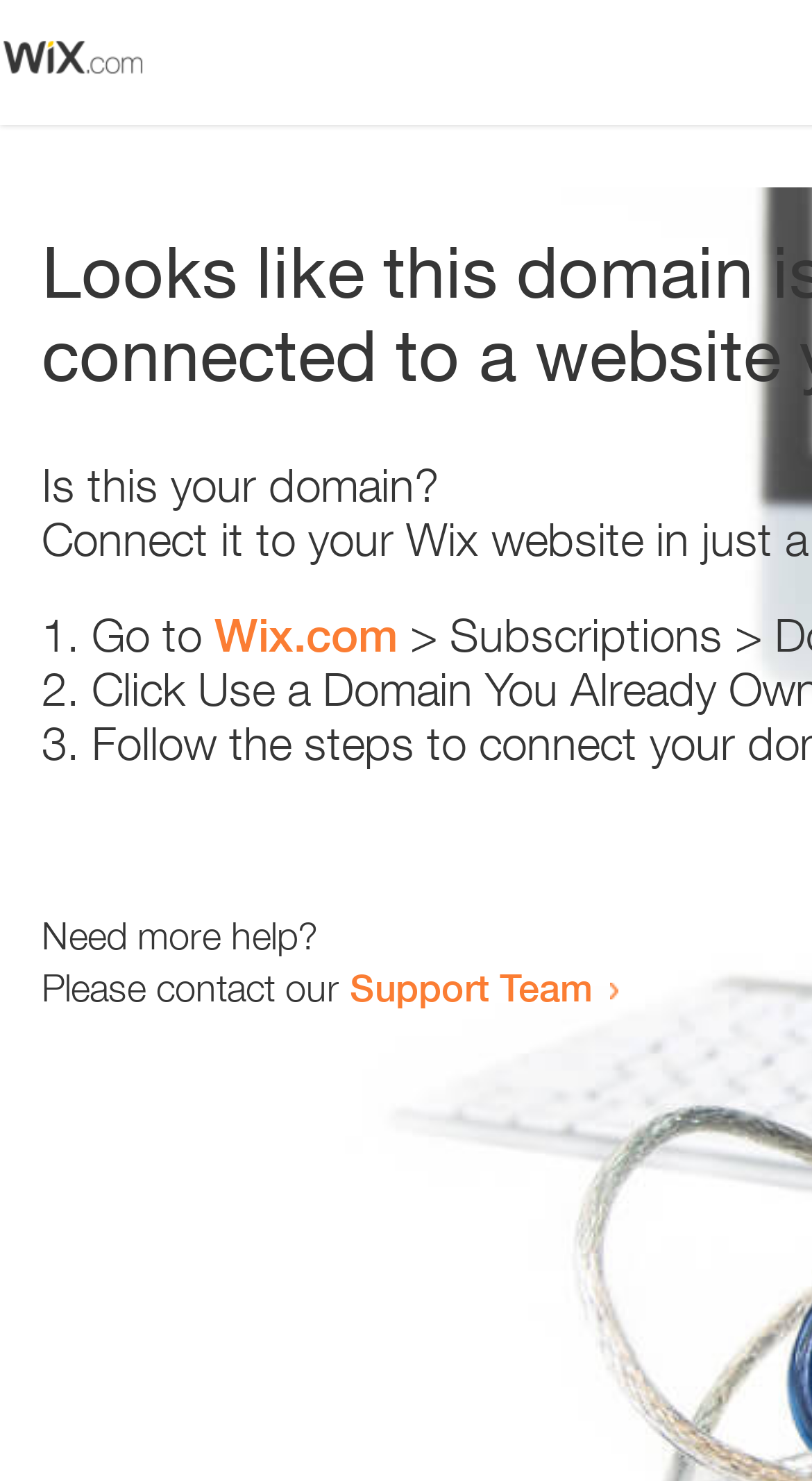Given the element description, predict the bounding box coordinates in the format (top-left x, top-left y, bottom-right x, bottom-right y), using floating point numbers between 0 and 1: Wix.com

[0.264, 0.41, 0.49, 0.447]